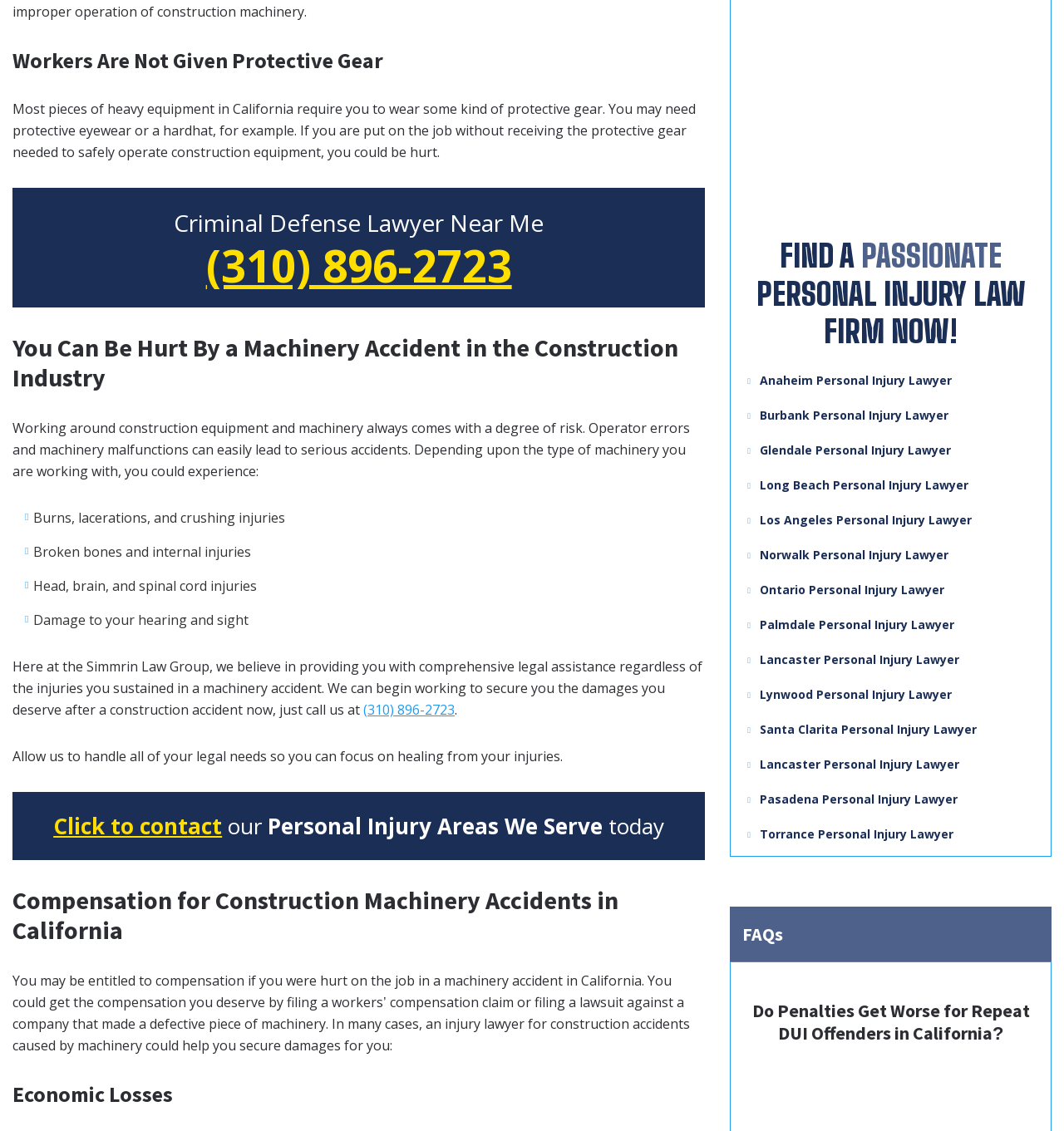Identify the bounding box coordinates of the element to click to follow this instruction: 'Learn about compensation for construction machinery accidents in California'. Ensure the coordinates are four float values between 0 and 1, provided as [left, top, right, bottom].

[0.012, 0.782, 0.663, 0.835]